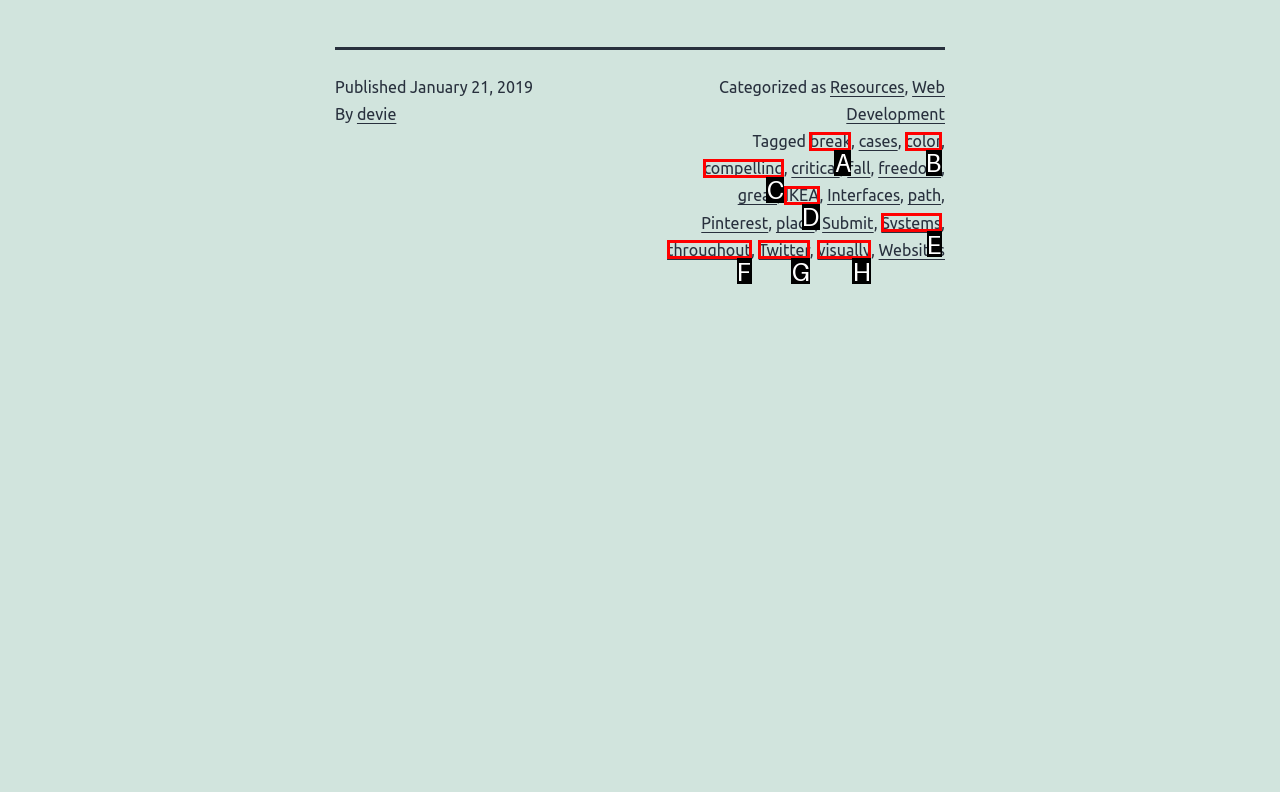Tell me the letter of the option that corresponds to the description: Systems
Answer using the letter from the given choices directly.

E